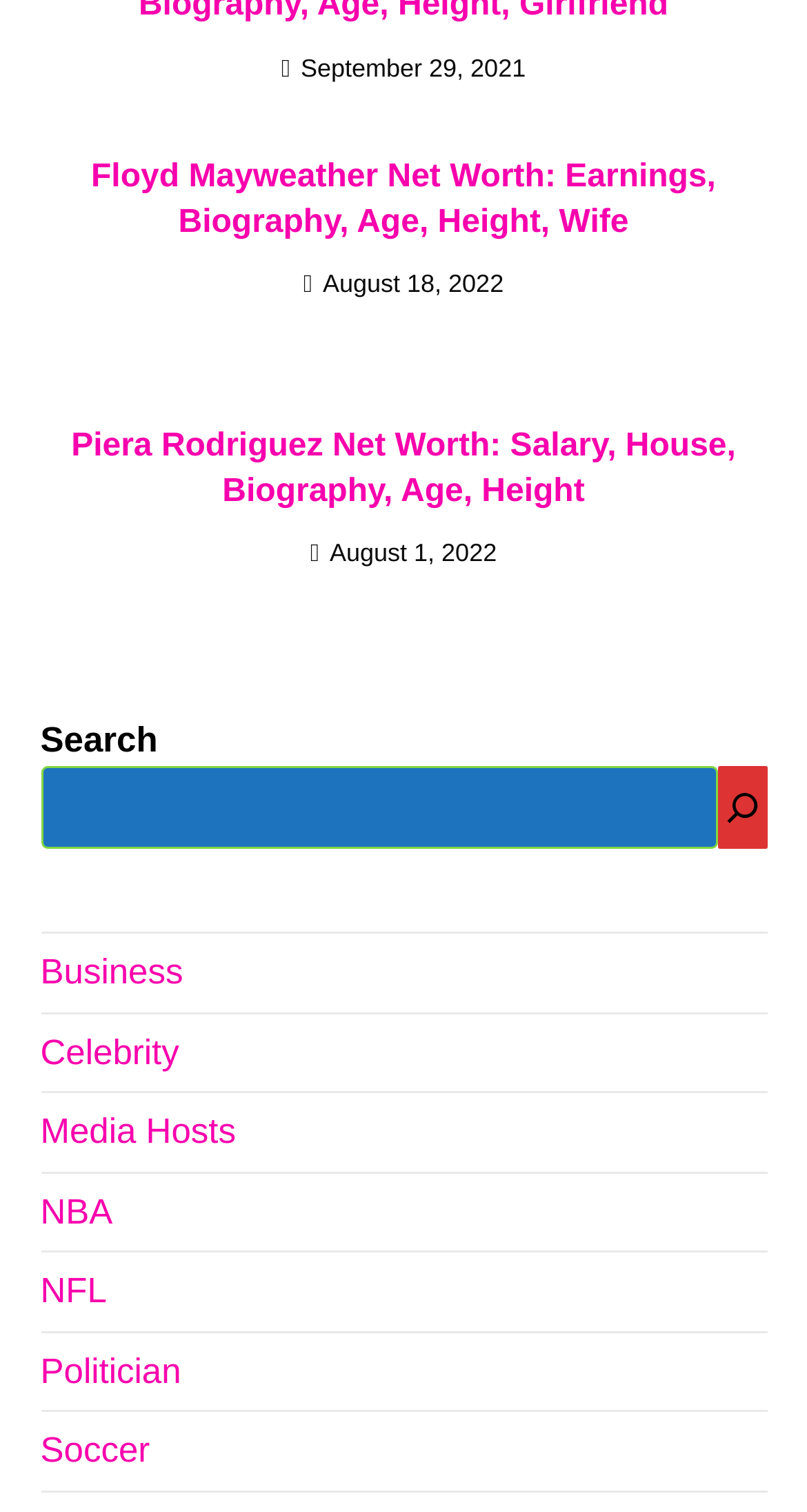Please locate the bounding box coordinates of the element that should be clicked to complete the given instruction: "Check the NFL page".

[0.05, 0.788, 0.14, 0.814]